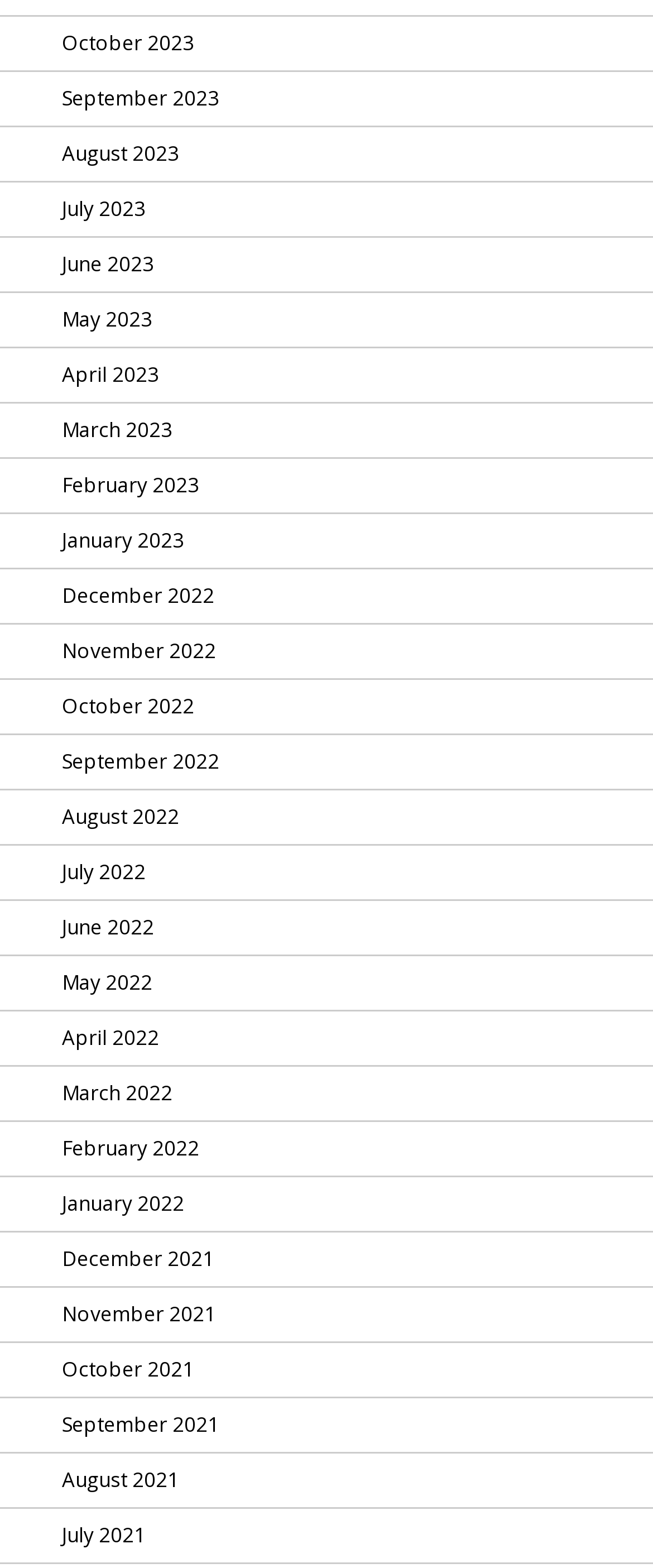Please provide a detailed answer to the question below by examining the image:
How many months are listed in 2022?

I can count the number of links with '2022' in their text, and I find 12 links, which correspond to the 12 months of the year 2022.